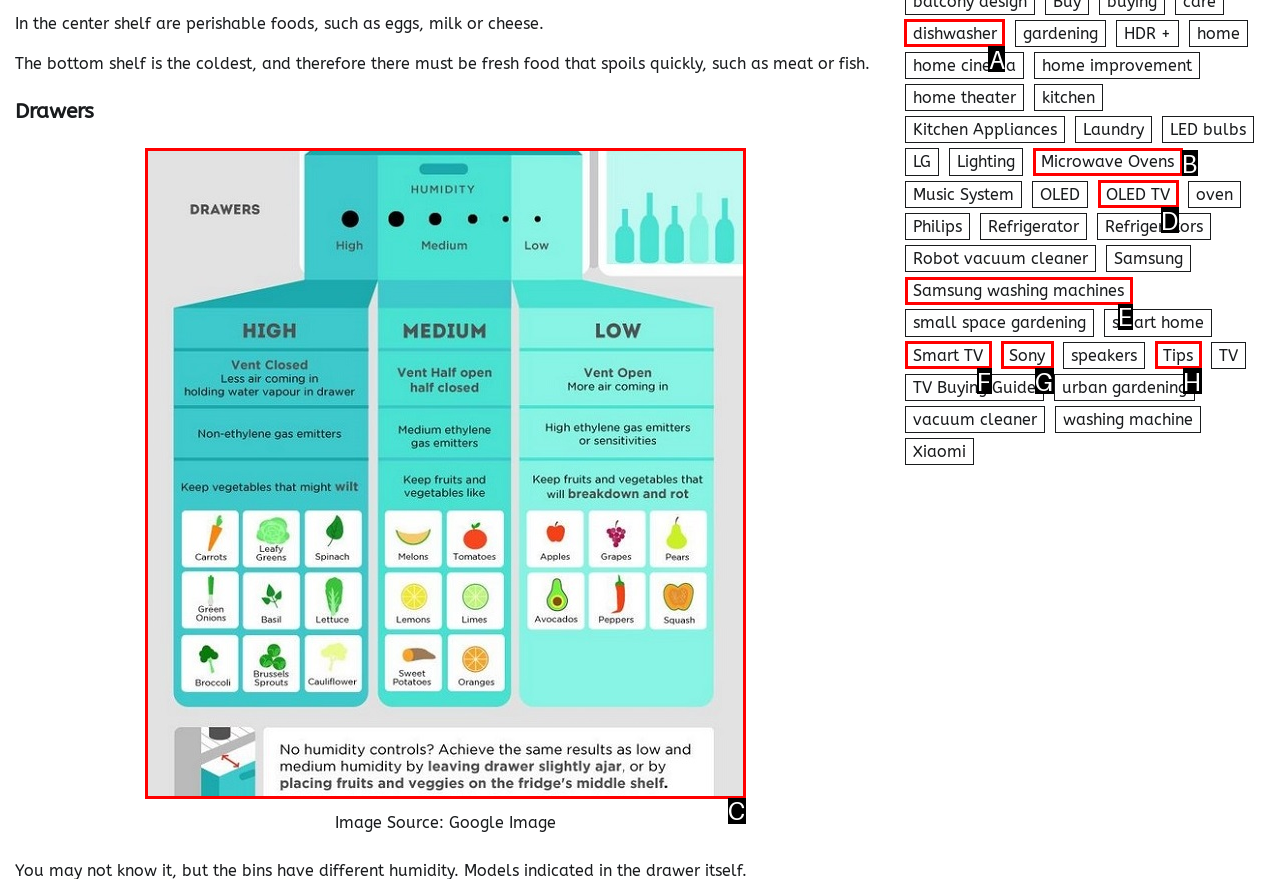For the task: Go to 'dishwasher', tell me the letter of the option you should click. Answer with the letter alone.

A